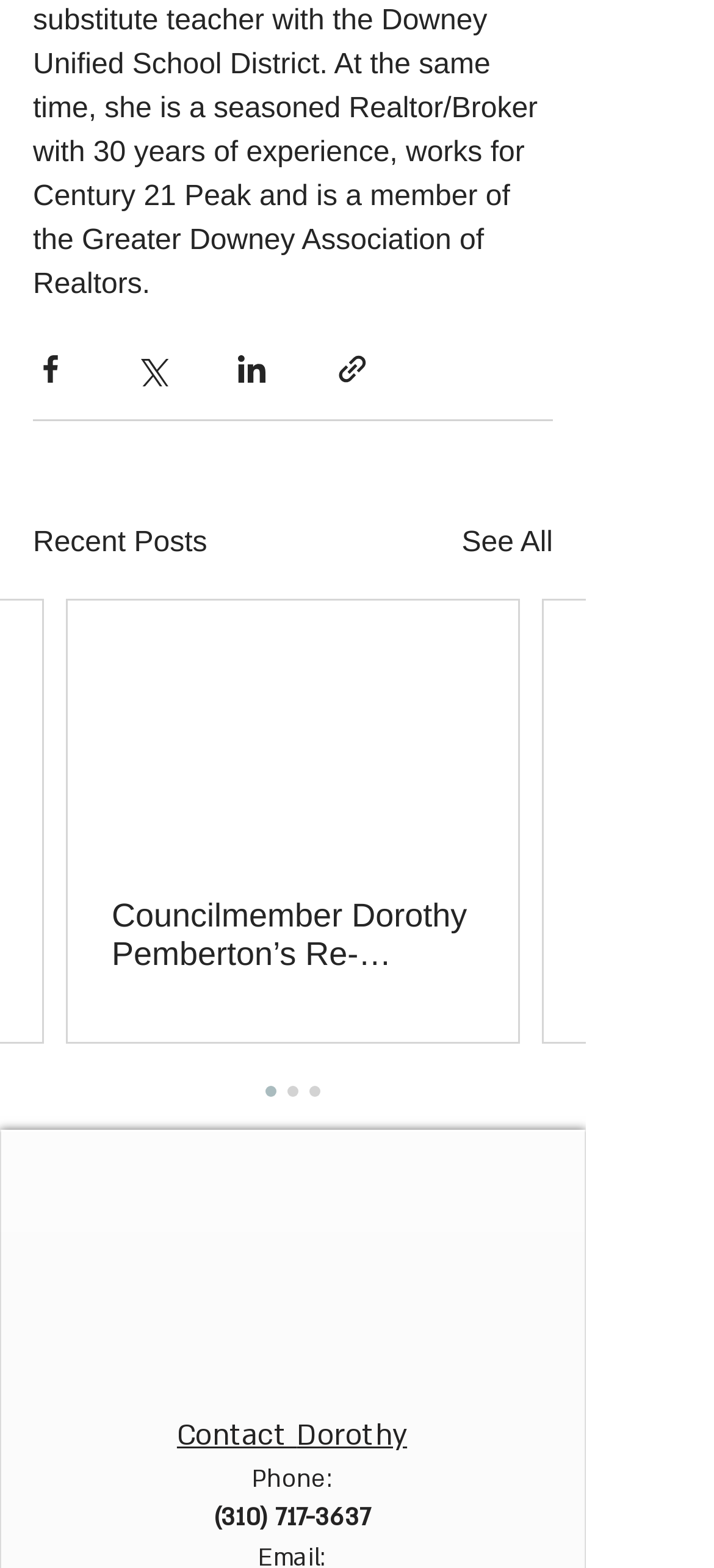Determine the bounding box coordinates of the target area to click to execute the following instruction: "Share via Facebook."

[0.046, 0.224, 0.095, 0.246]